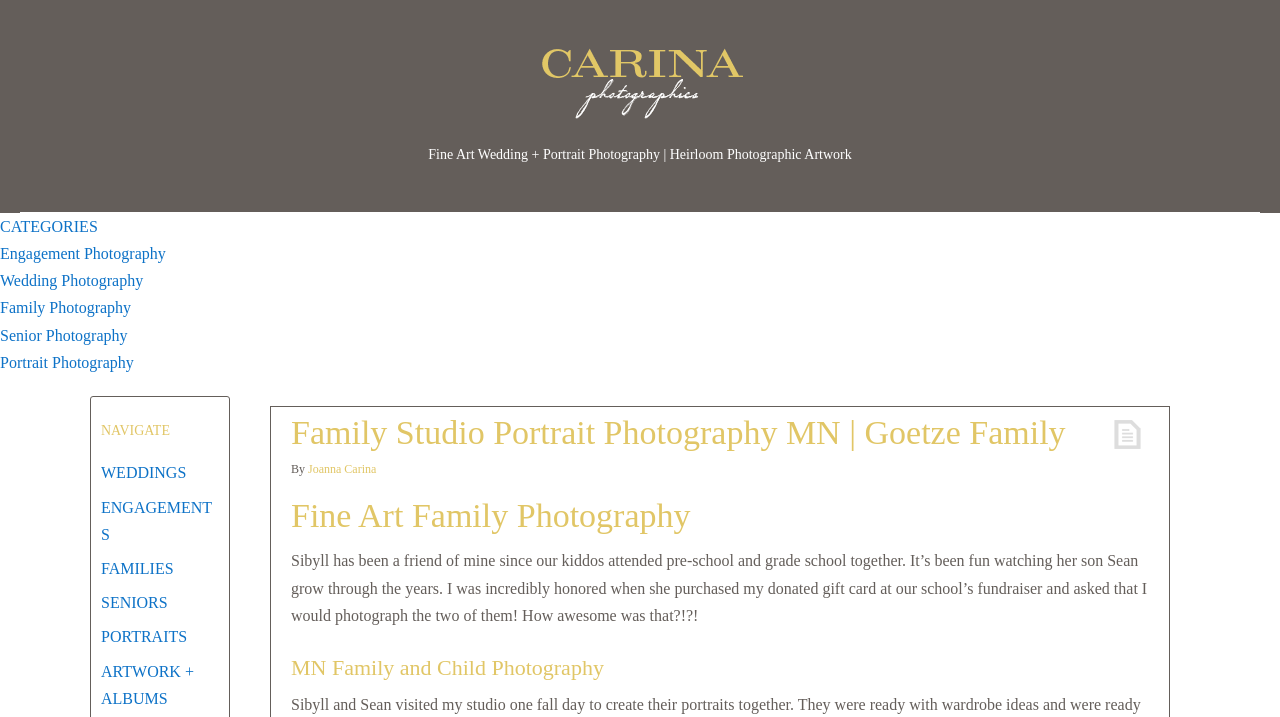Refer to the screenshot and answer the following question in detail:
Who is the photographer behind Carina Photographics?

The link 'Joanna Carina' is mentioned in the text 'By Joanna Carina', indicating that Joanna Carina is the photographer behind Carina Photographics.